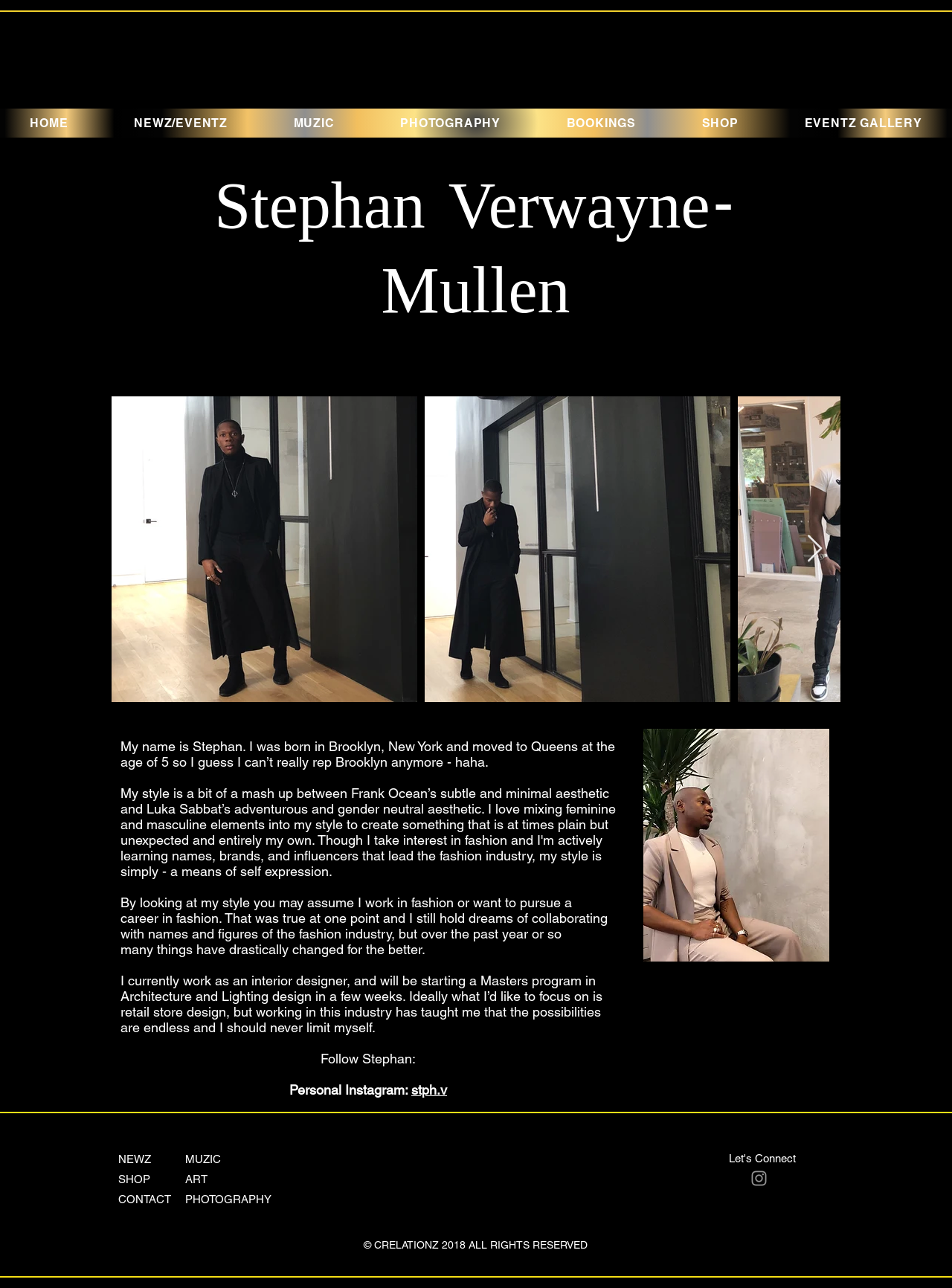Find the bounding box coordinates of the area to click in order to follow the instruction: "Click the HOME link".

[0.0, 0.084, 0.103, 0.107]